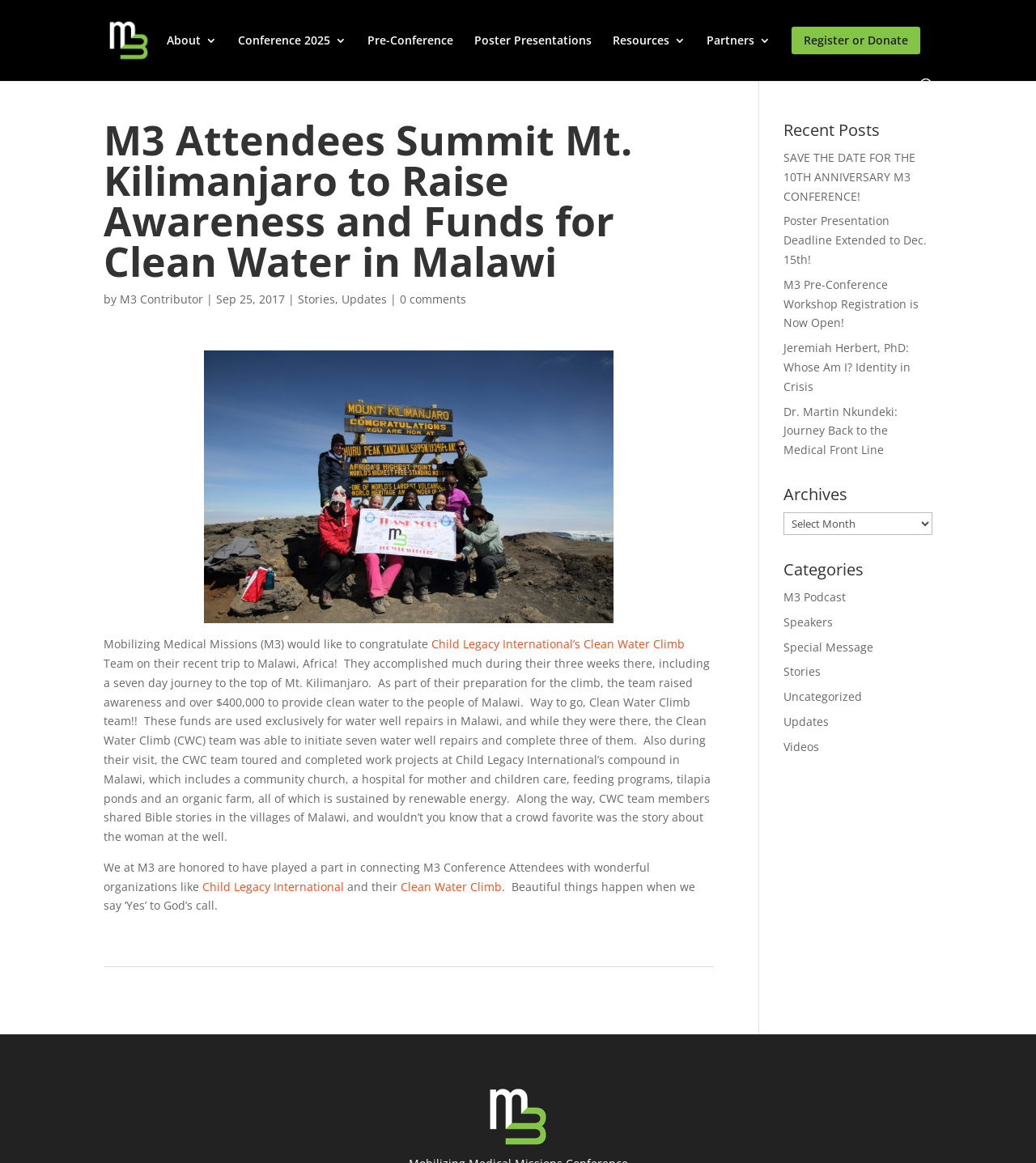How many links are present in the 'Recent Posts' section?
Please answer using one word or phrase, based on the screenshot.

4